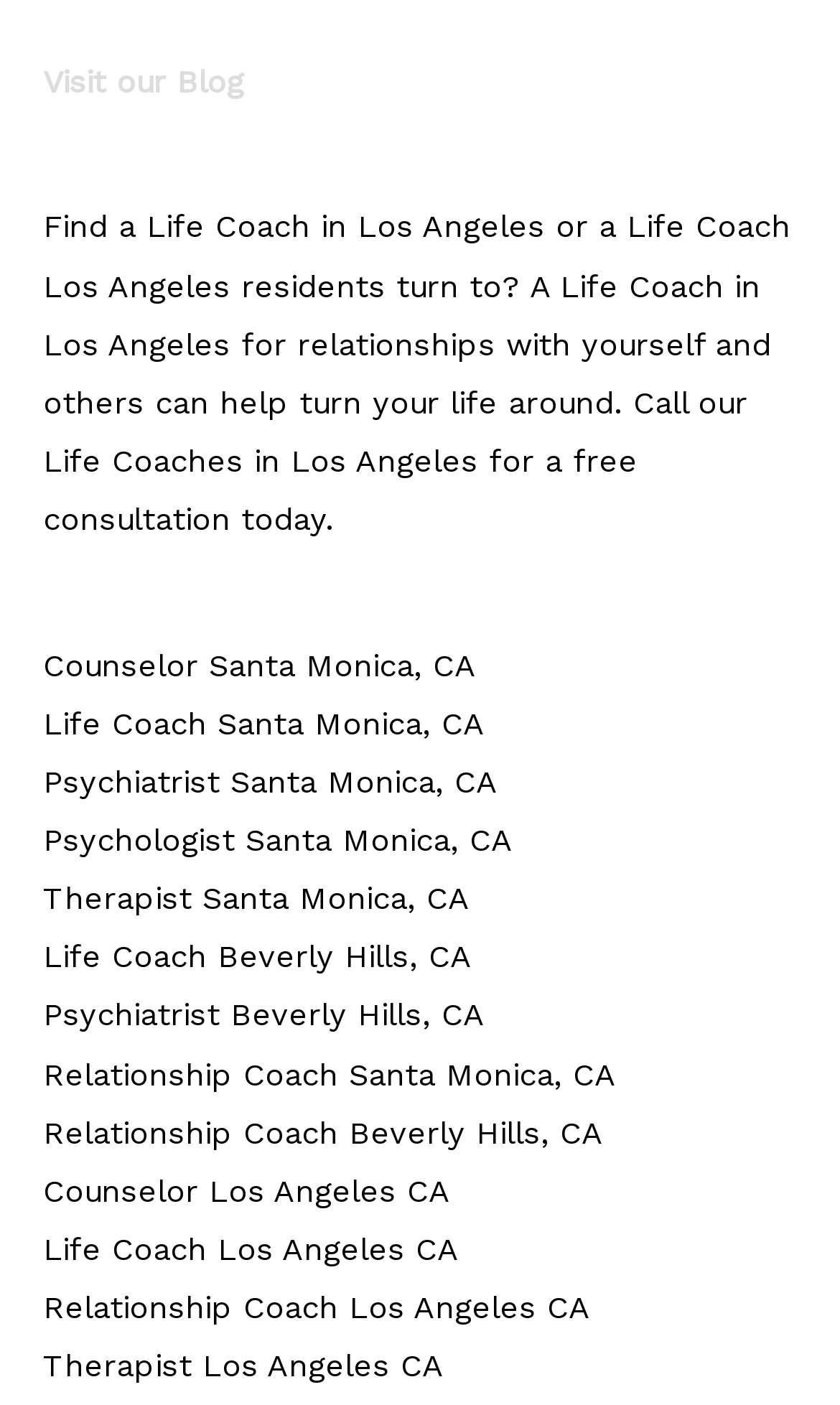Locate the bounding box coordinates of the area where you should click to accomplish the instruction: "Contact a therapist in Los Angeles".

[0.051, 0.958, 0.528, 0.986]